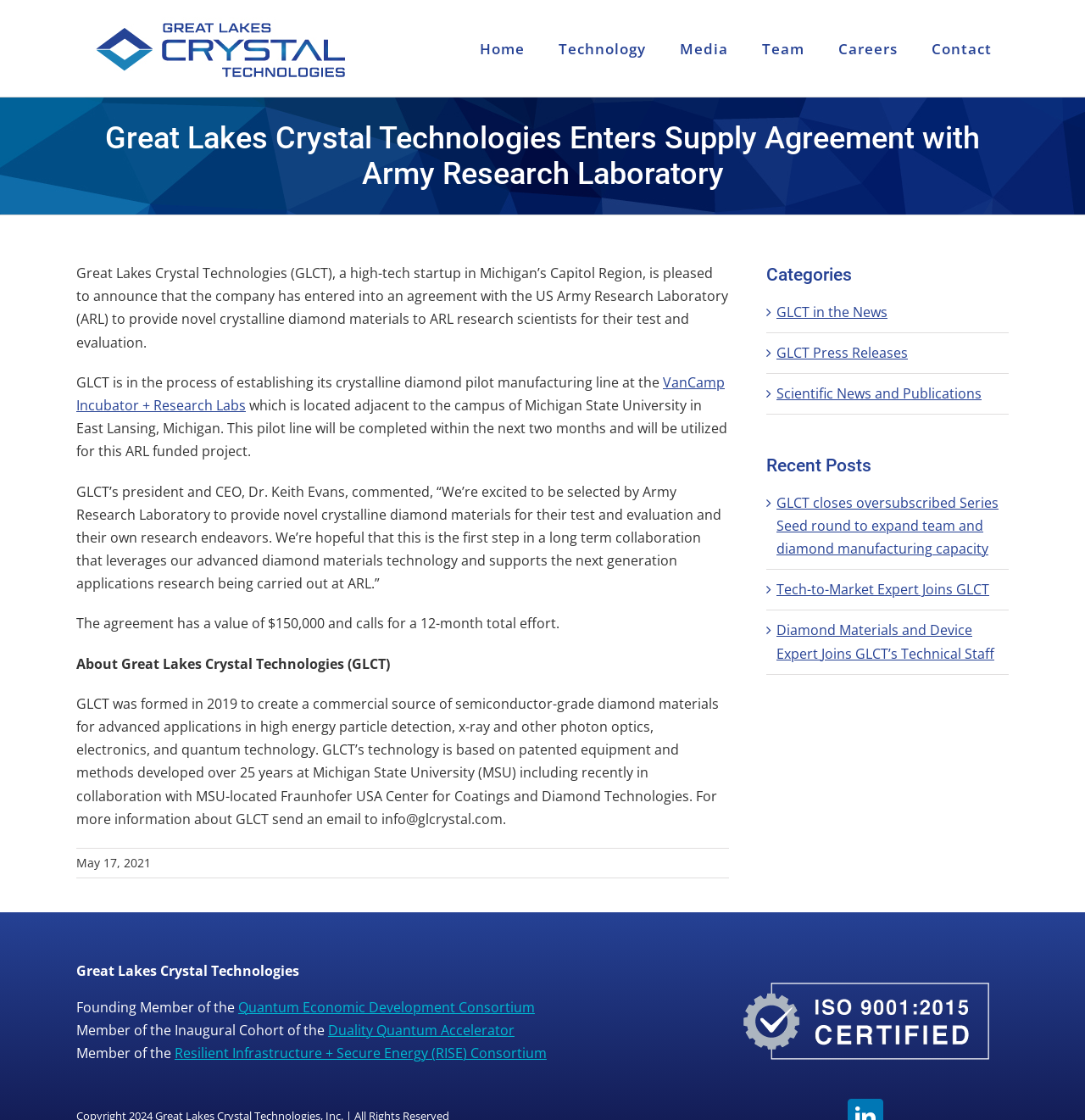Please indicate the bounding box coordinates for the clickable area to complete the following task: "Visit the VanCamp Incubator + Research Labs website". The coordinates should be specified as four float numbers between 0 and 1, i.e., [left, top, right, bottom].

[0.07, 0.333, 0.668, 0.37]